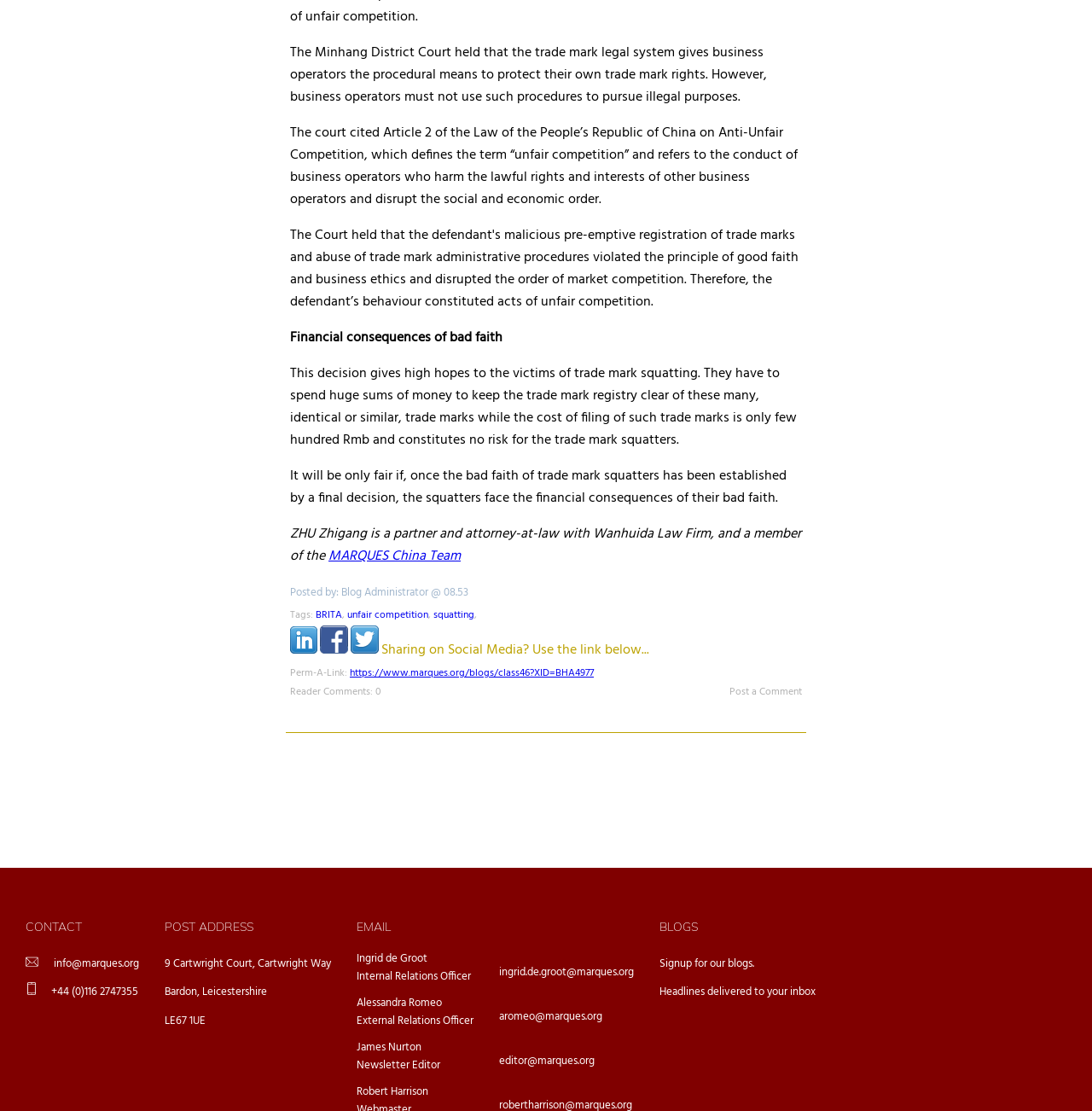Please identify the bounding box coordinates of the clickable area that will fulfill the following instruction: "Get in touch with us at 954-320-7398". The coordinates should be in the format of four float numbers between 0 and 1, i.e., [left, top, right, bottom].

None